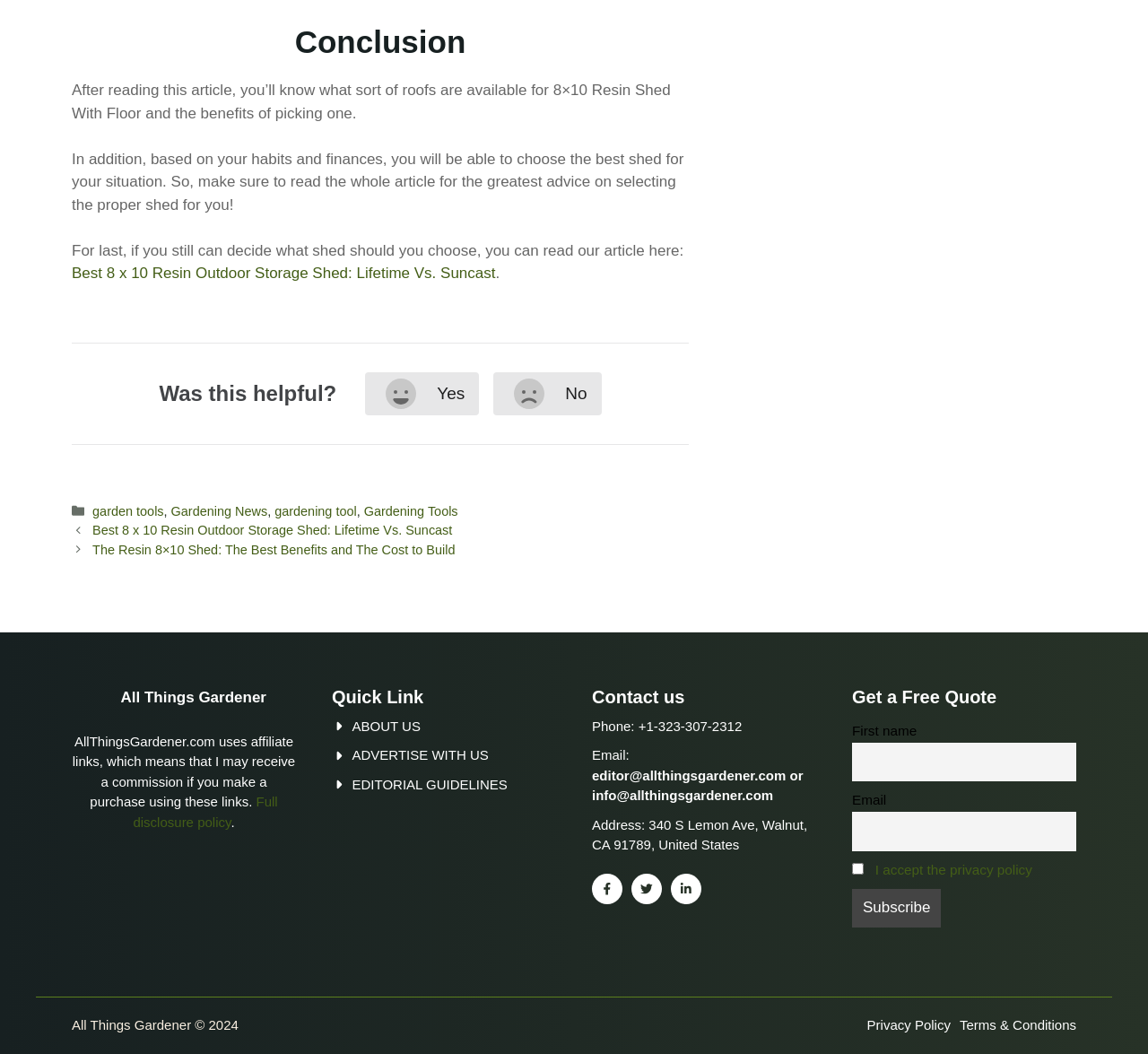How many social media links are in the footer?
Offer a detailed and exhaustive answer to the question.

The footer section contains three social media links, which can be identified by their icons and are likely links to the website's social media profiles.